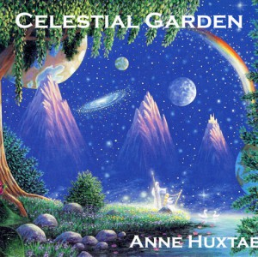Who is the artist of the CD?
Please utilize the information in the image to give a detailed response to the question.

The artist's name, 'Anne Huxtable', is elegantly positioned at the bottom of the cover art, indicating that she is the creator of the CD.